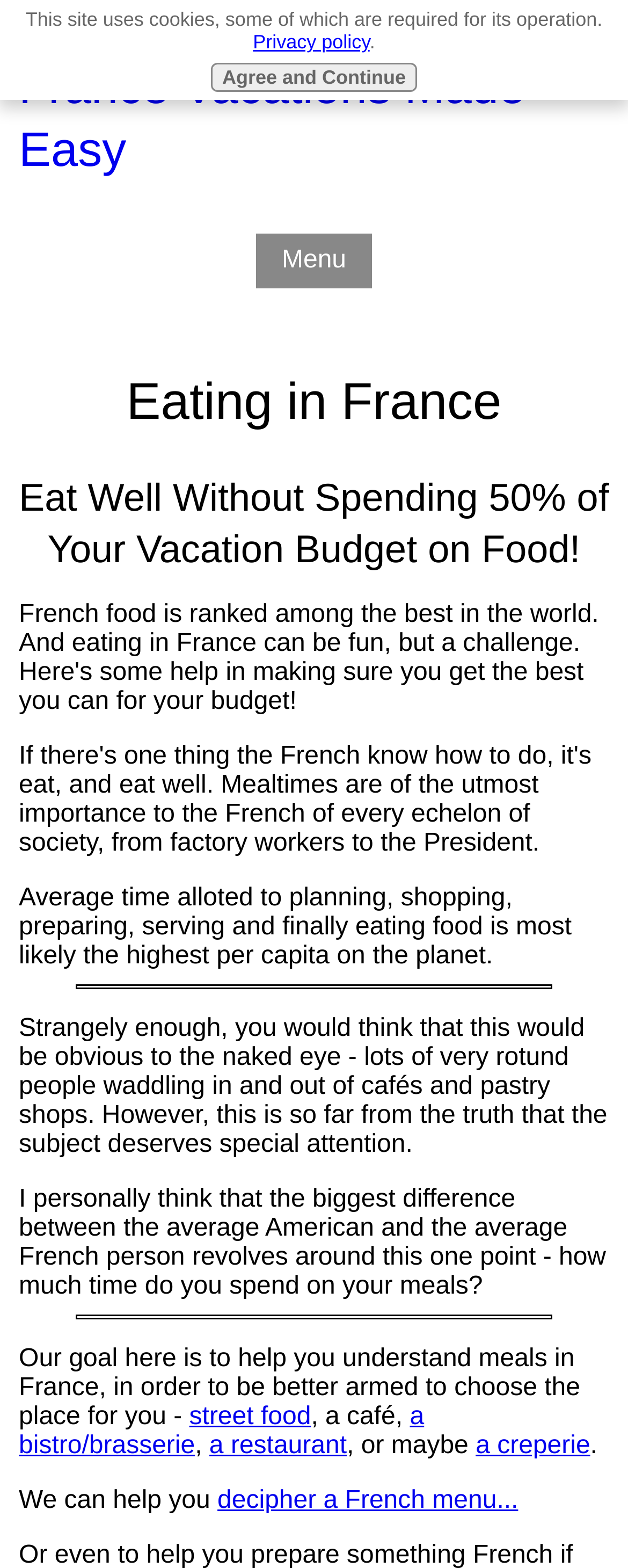Kindly determine the bounding box coordinates of the area that needs to be clicked to fulfill this instruction: "Decipher a French menu".

[0.346, 0.948, 0.825, 0.966]